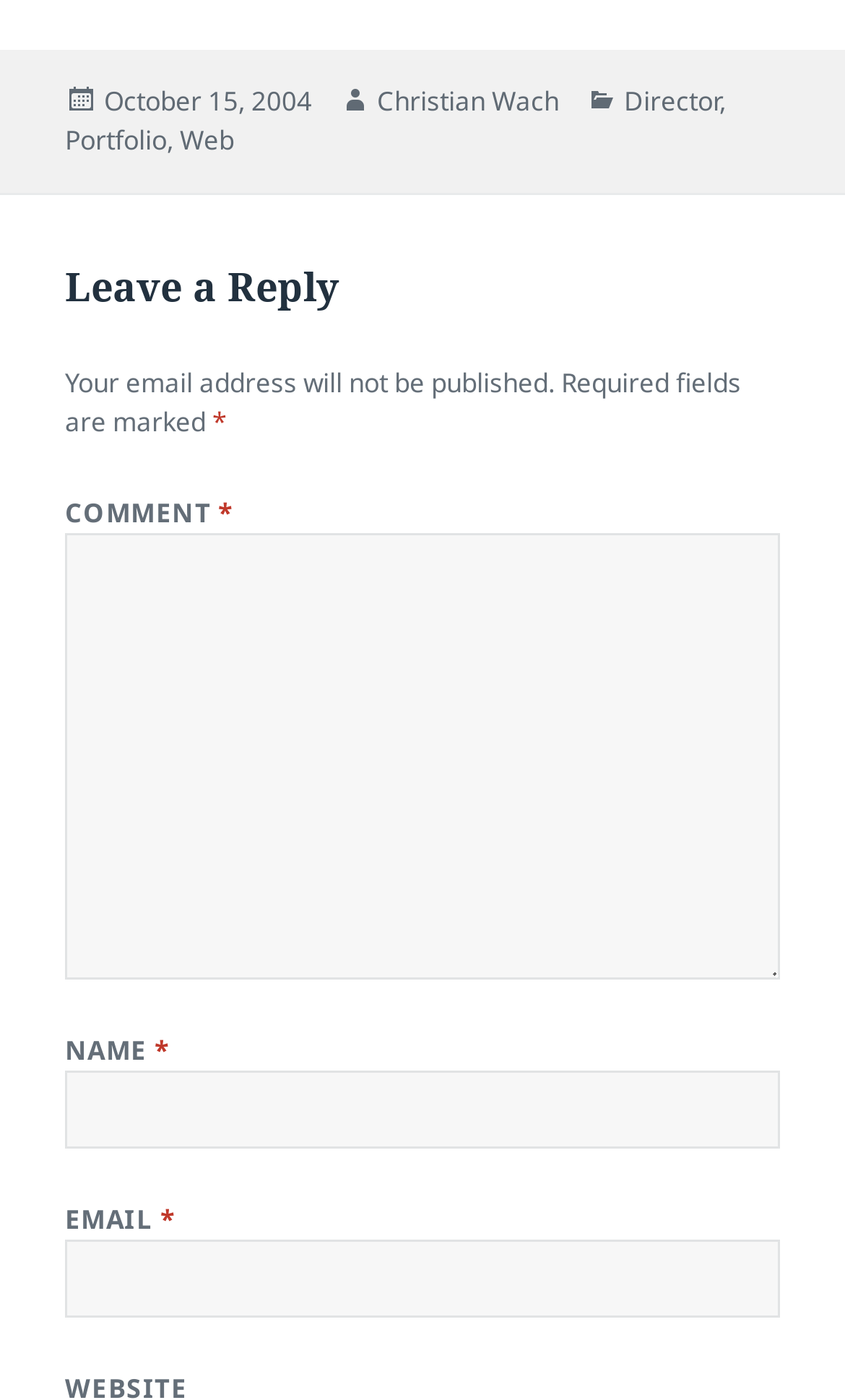Please specify the bounding box coordinates of the clickable region to carry out the following instruction: "enter your email address". The coordinates should be four float numbers between 0 and 1, in the format [left, top, right, bottom].

[0.077, 0.885, 0.923, 0.941]